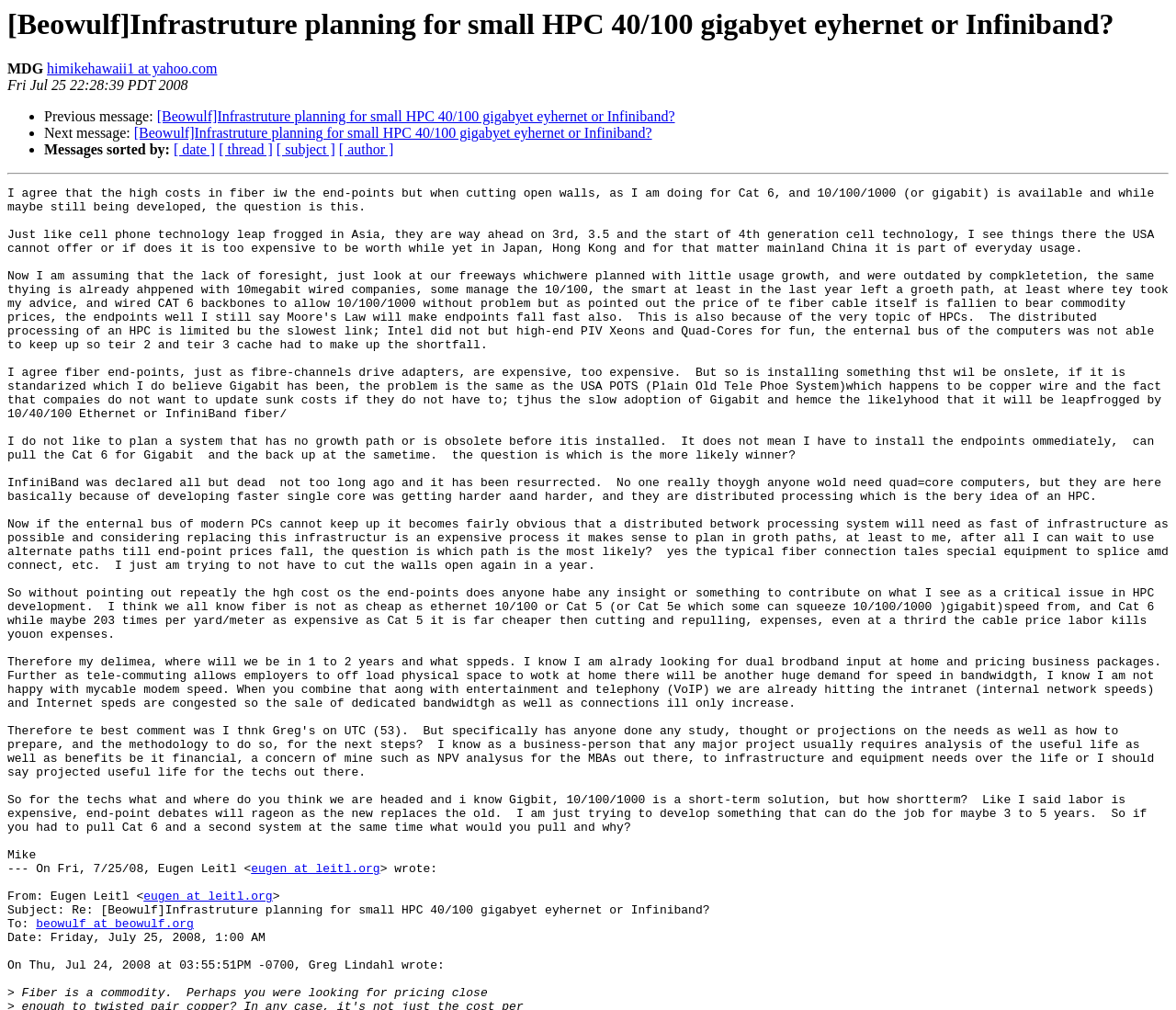Identify the bounding box coordinates of the clickable region to carry out the given instruction: "register now".

None